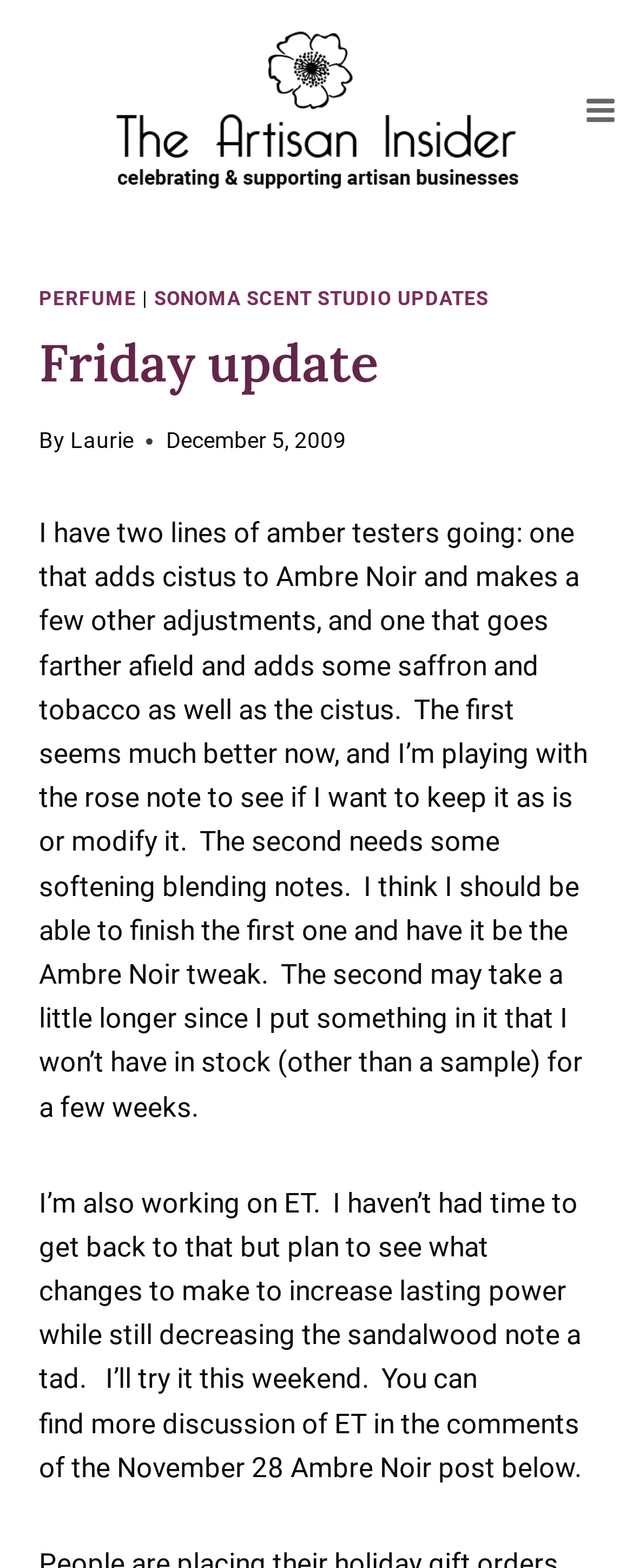Using the provided description: "Toggle Menu", find the bounding box coordinates of the corresponding UI element. The output should be four float numbers between 0 and 1, in the format [left, top, right, bottom].

[0.895, 0.056, 1.0, 0.086]